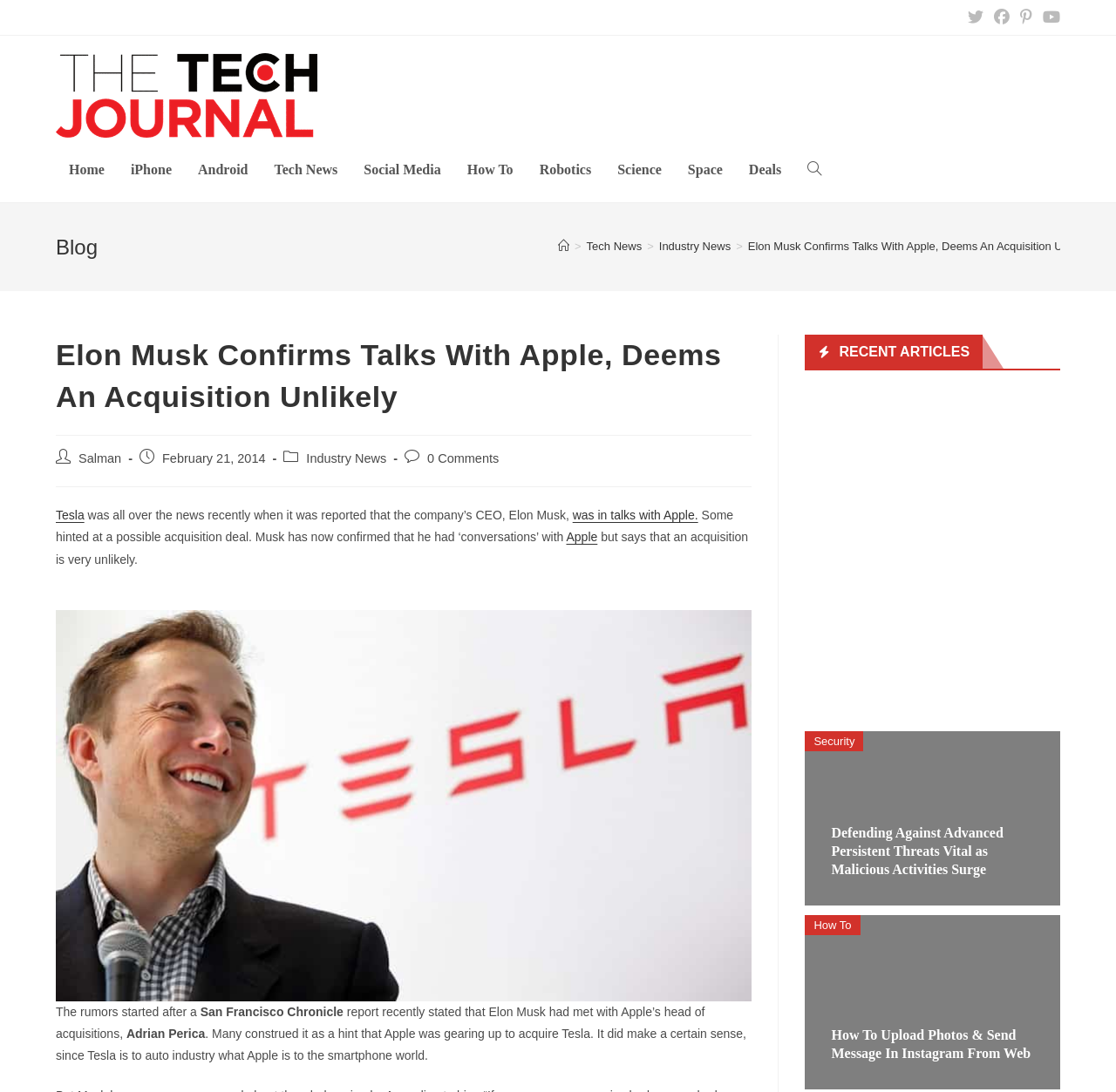Please locate the bounding box coordinates for the element that should be clicked to achieve the following instruction: "Go to About us page". Ensure the coordinates are given as four float numbers between 0 and 1, i.e., [left, top, right, bottom].

None